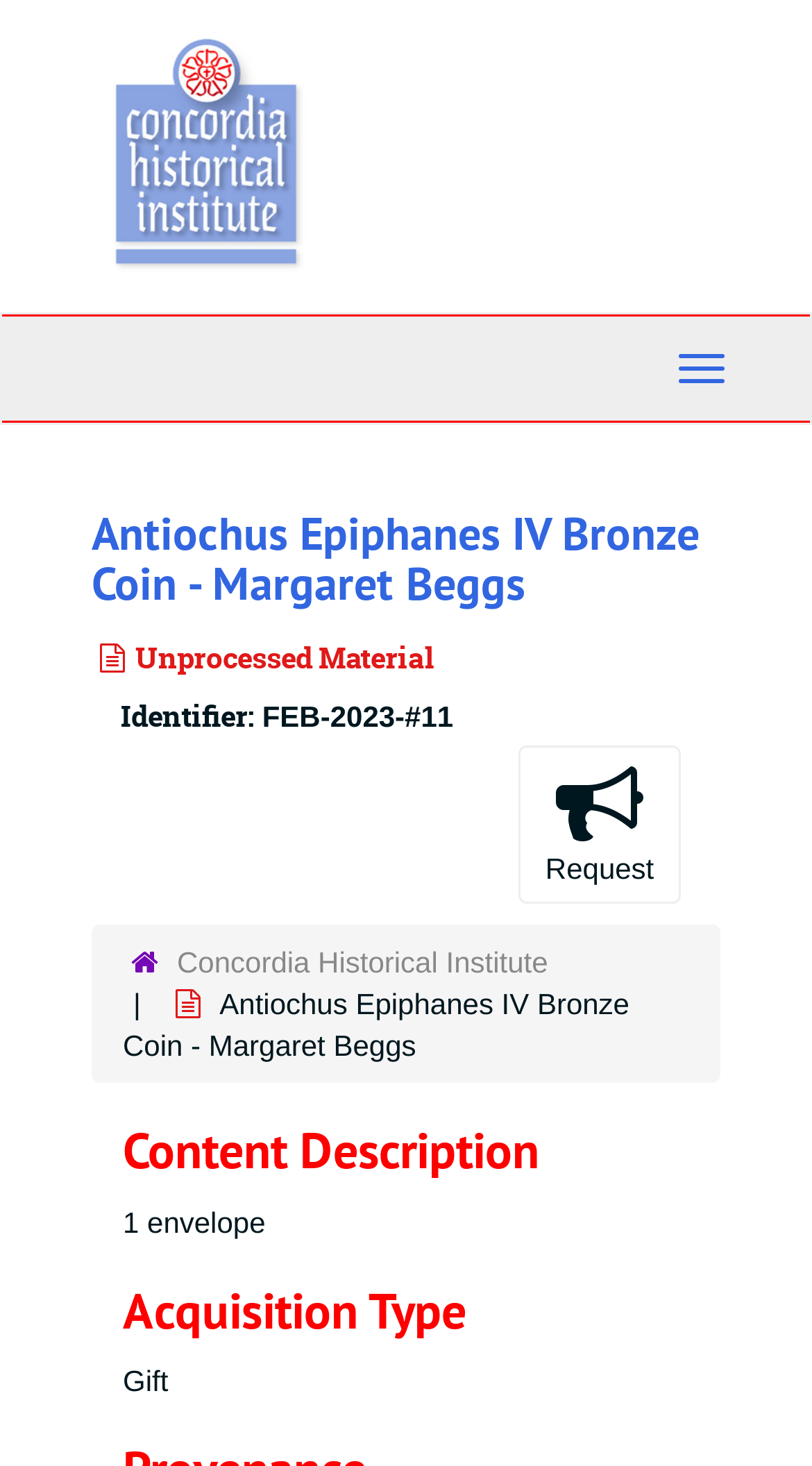What is the identifier of the coin?
Based on the content of the image, thoroughly explain and answer the question.

I found the identifier by looking at the 'Identifier:' label, which is followed by the text 'FEB-2023-#11'.